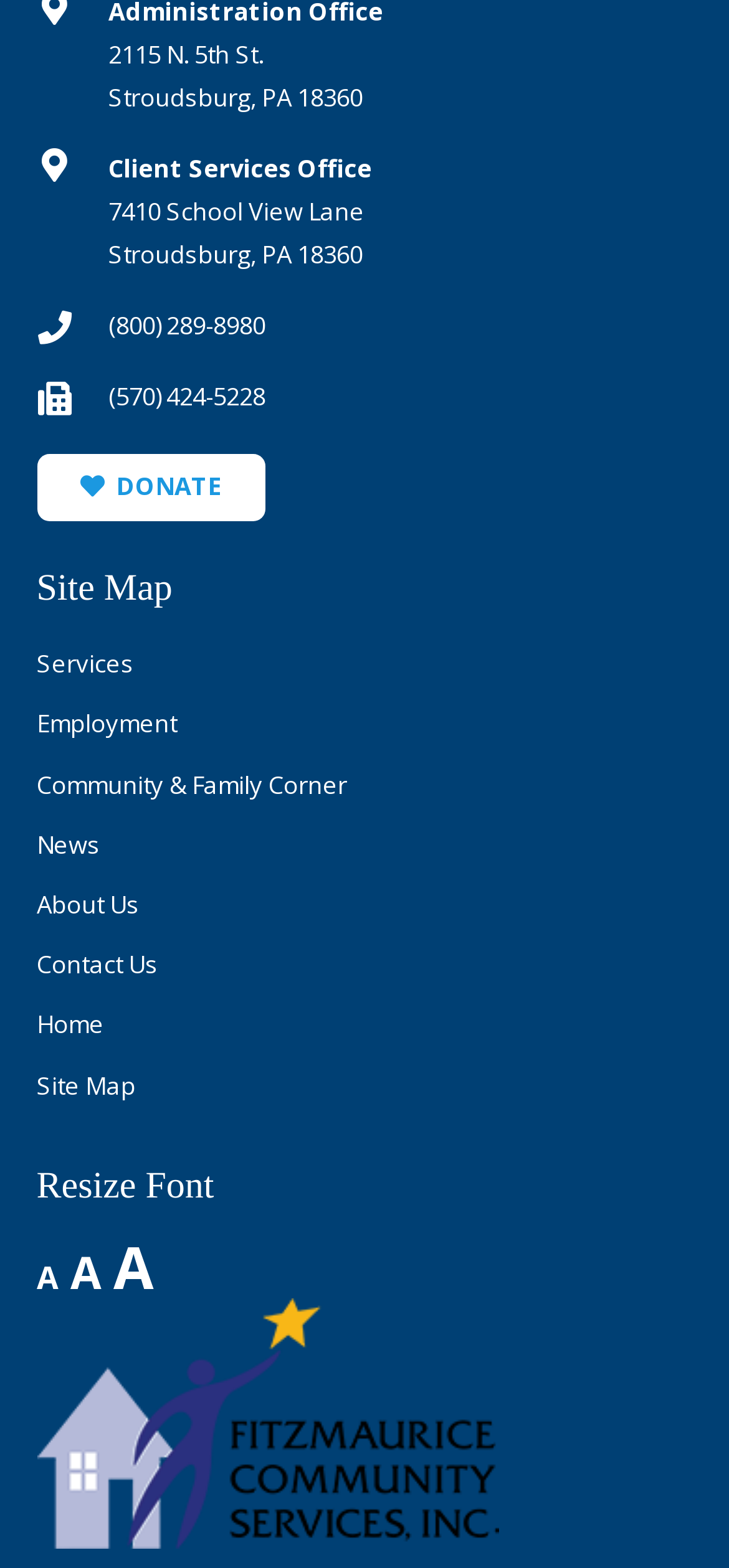Given the webpage screenshot, identify the bounding box of the UI element that matches this description: "my post".

None